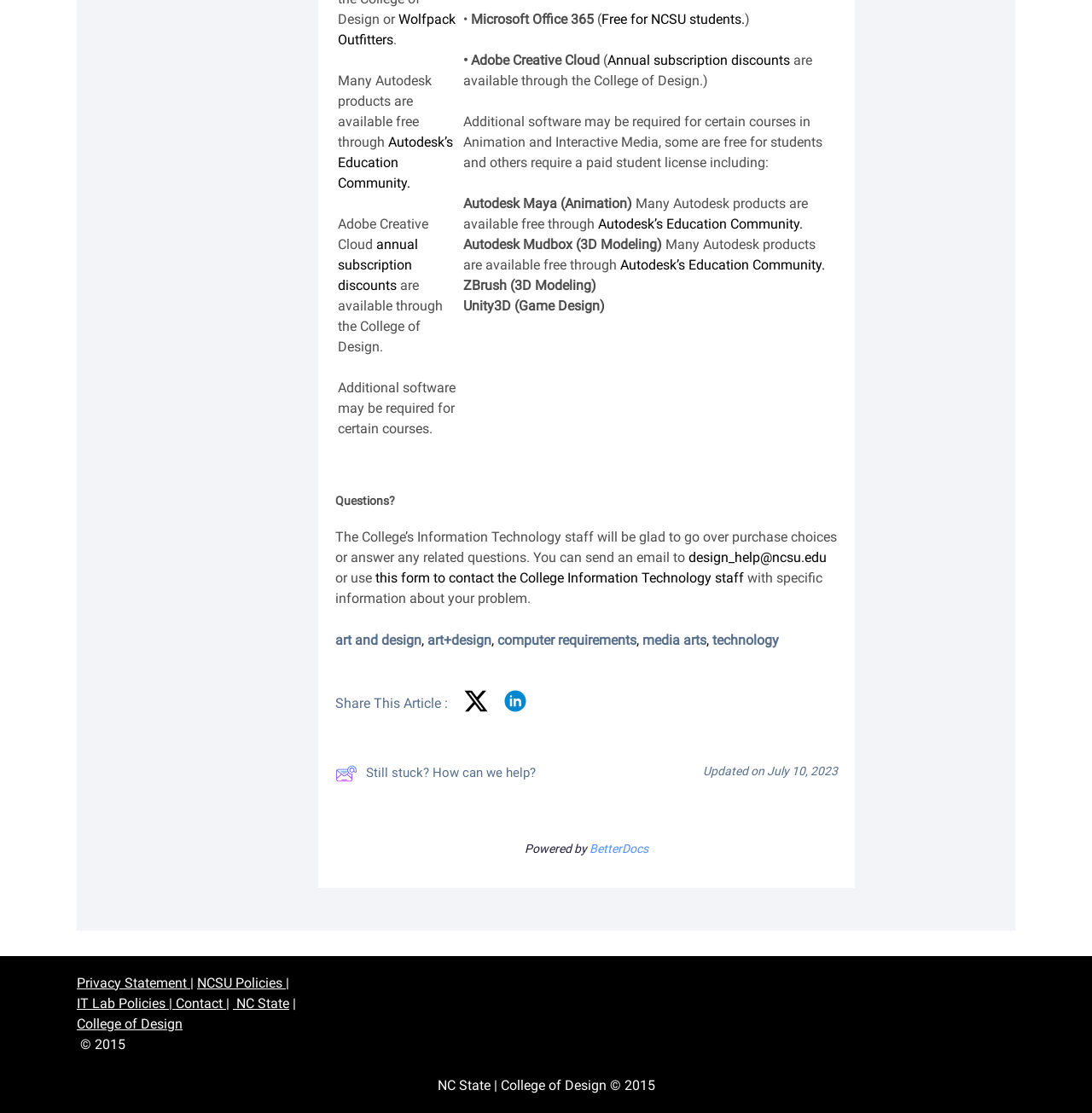Answer the following query concisely with a single word or phrase:
What is the name of the community that offers free software to NCSU students?

Autodesk’s Education Community